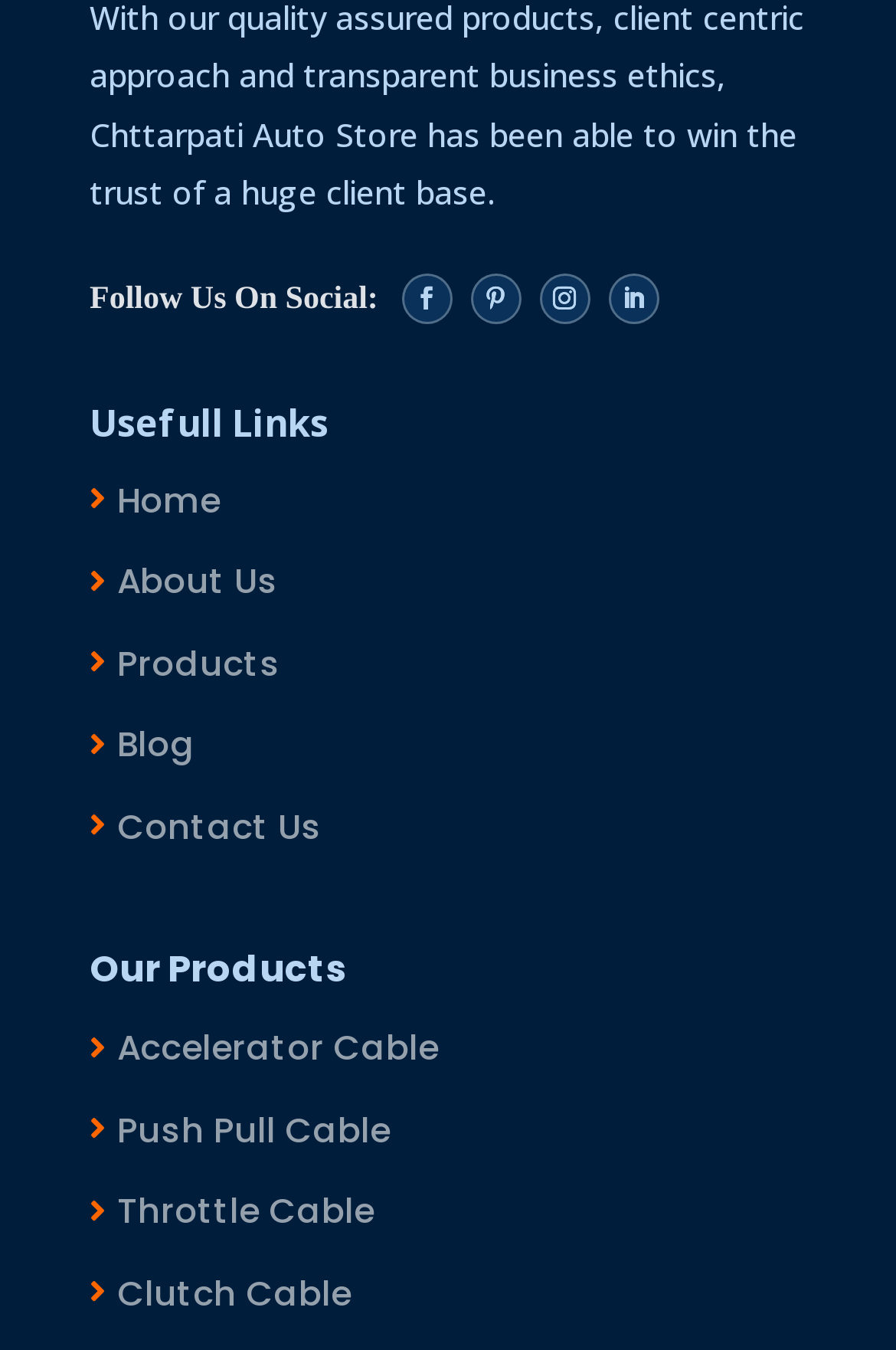Determine the bounding box of the UI component based on this description: "Follow". The bounding box coordinates should be four float values between 0 and 1, i.e., [left, top, right, bottom].

[0.602, 0.202, 0.658, 0.24]